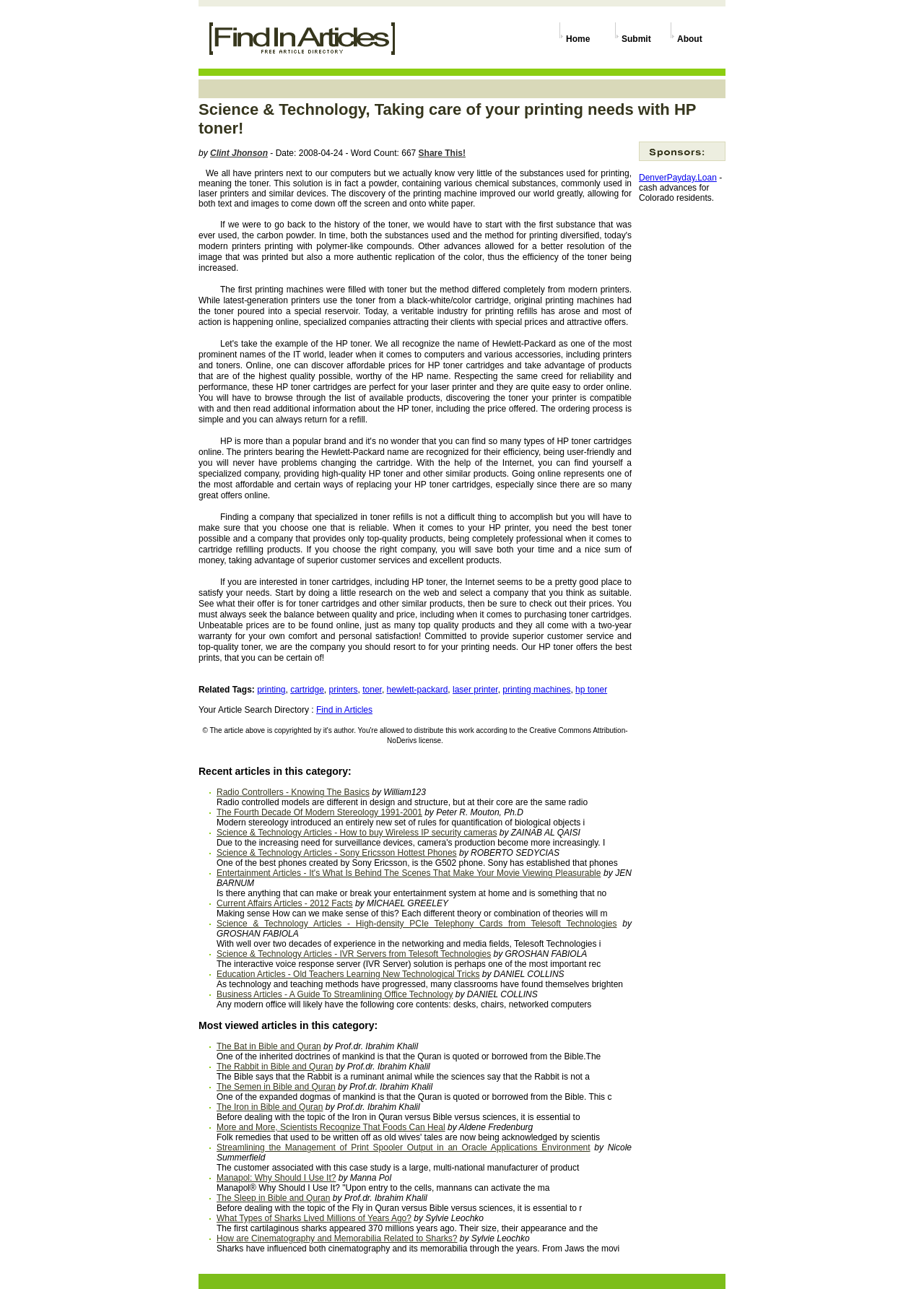Please specify the bounding box coordinates for the clickable region that will help you carry out the instruction: "Click on the 'Submit' link".

[0.673, 0.026, 0.704, 0.034]